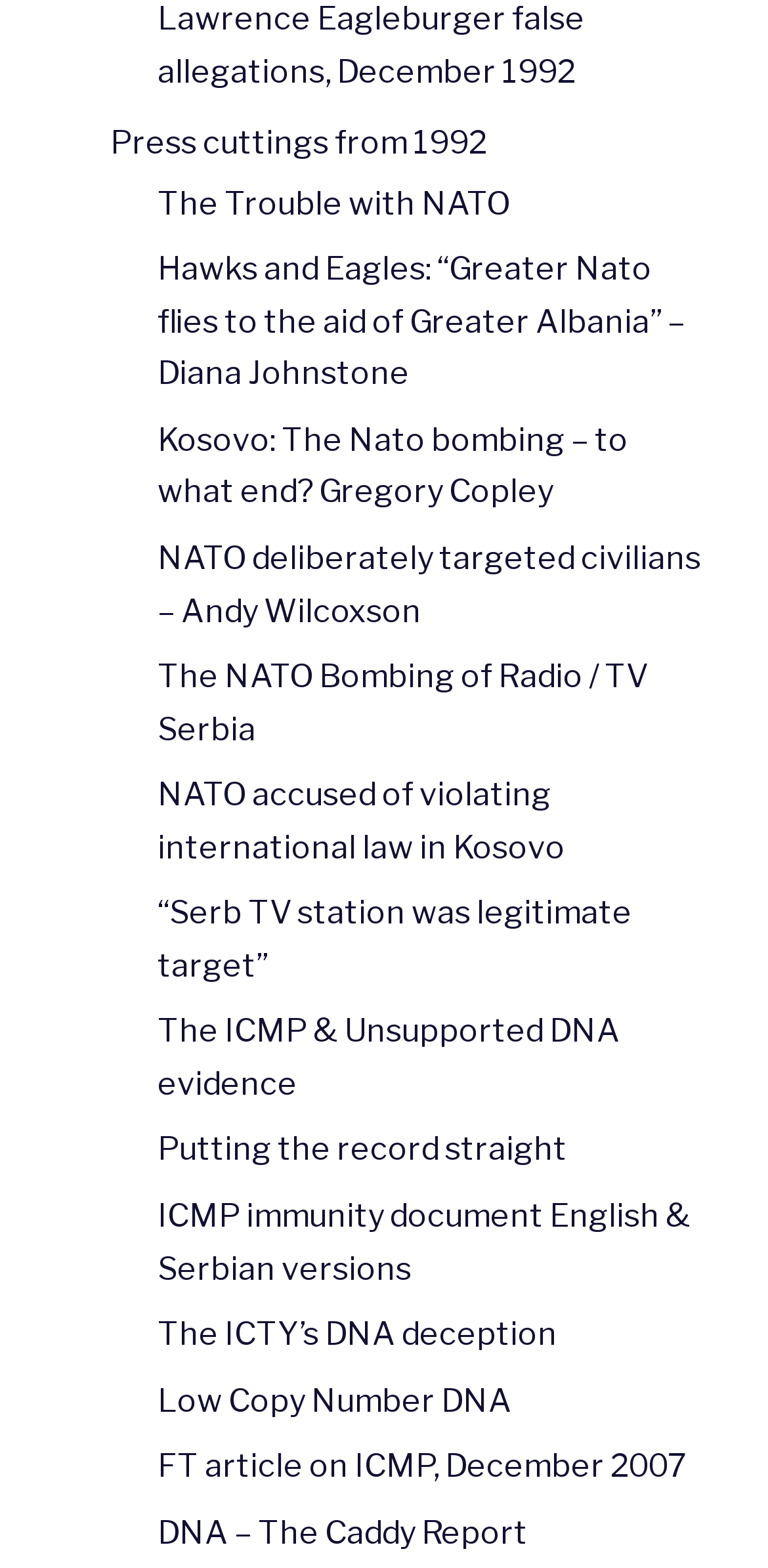Please find the bounding box coordinates for the clickable element needed to perform this instruction: "Learn about The Trouble with NATO".

[0.205, 0.118, 0.664, 0.142]